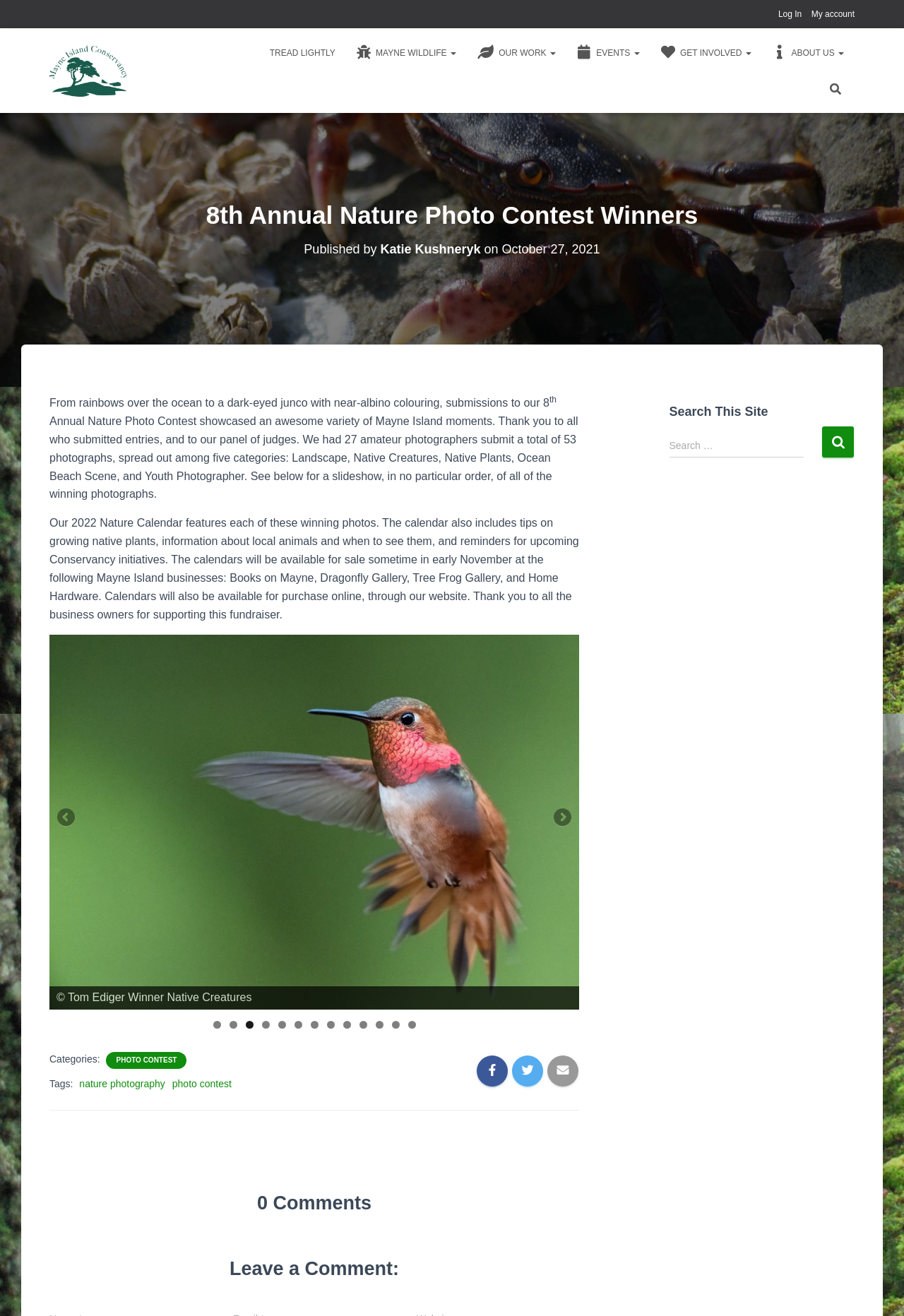Determine the bounding box coordinates of the clickable region to execute the instruction: "View the 8th Annual Nature Photo Contest Winners". The coordinates should be four float numbers between 0 and 1, denoted as [left, top, right, bottom].

[0.131, 0.15, 0.869, 0.177]